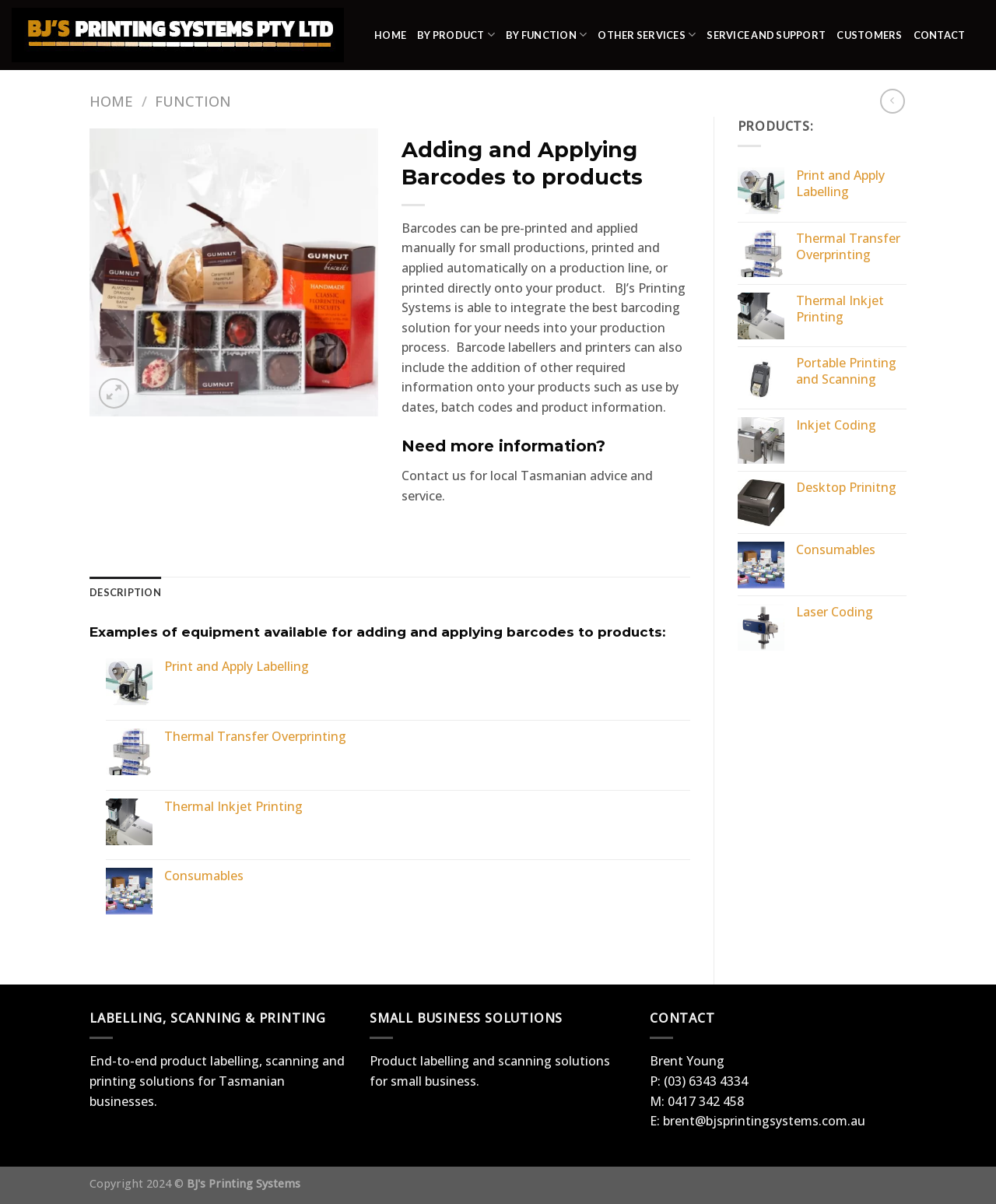Respond to the question below with a concise word or phrase:
What is the location of the company?

Tasmania